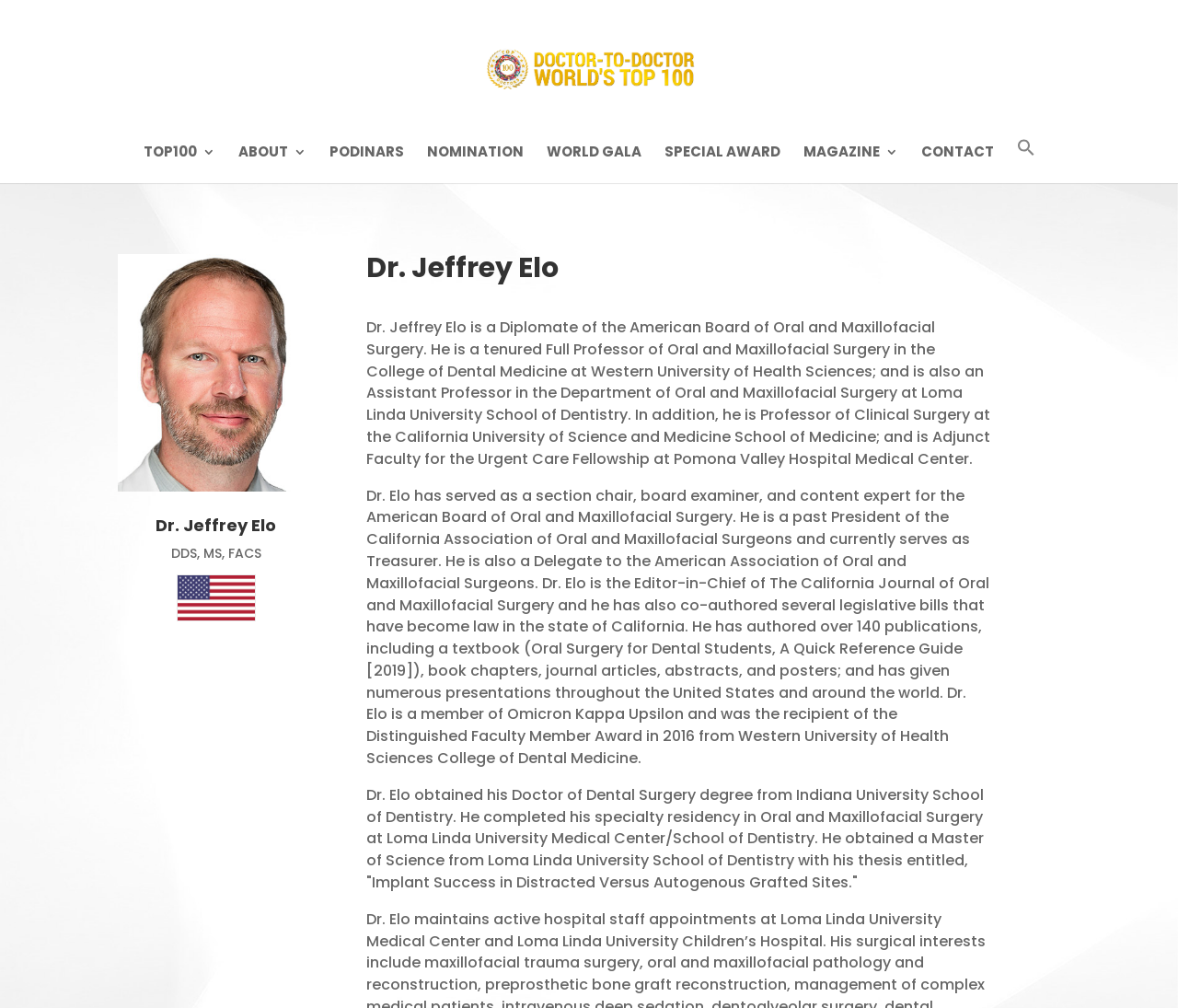Please provide the bounding box coordinates for the element that needs to be clicked to perform the following instruction: "Visit the 'Contacts' page". The coordinates should be given as four float numbers between 0 and 1, i.e., [left, top, right, bottom].

None